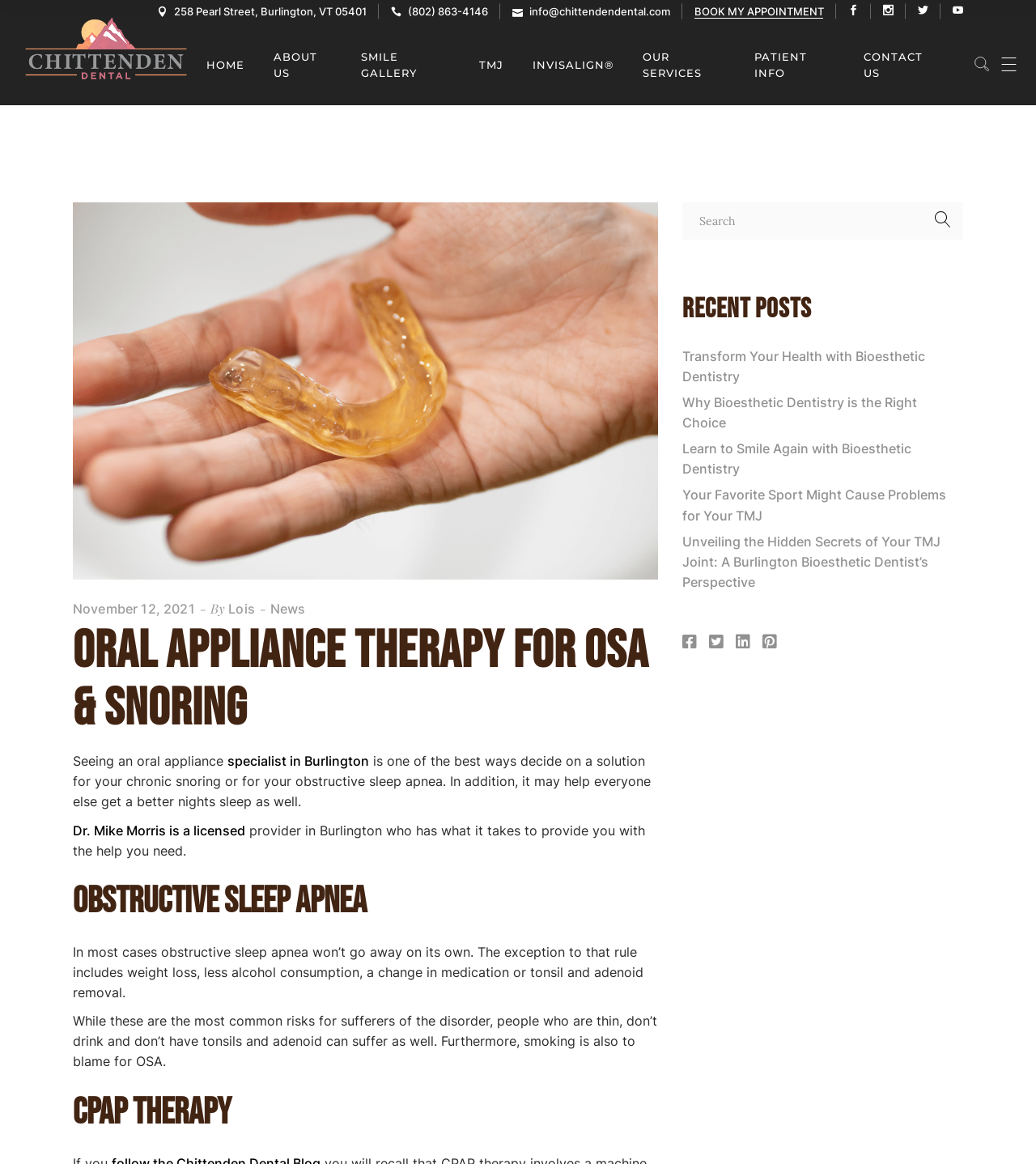Locate the UI element described as follows: "name="s" placeholder="Search" title="Search for:"". Return the bounding box coordinates as four float numbers between 0 and 1 in the order [left, top, right, bottom].

[0.659, 0.174, 0.93, 0.206]